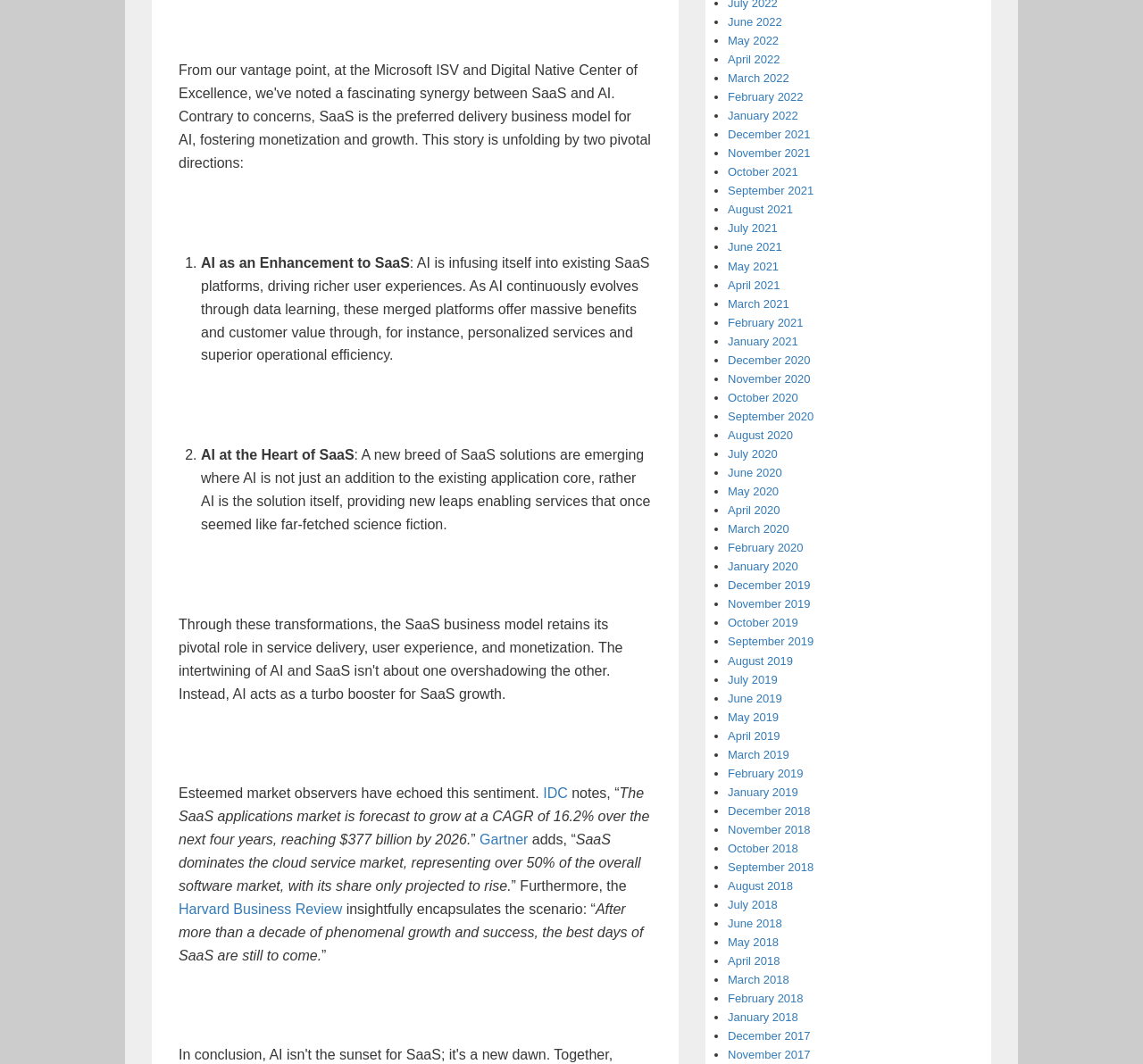What is the forecasted growth rate of the SaaS applications market?
Use the image to answer the question with a single word or phrase.

16.2%